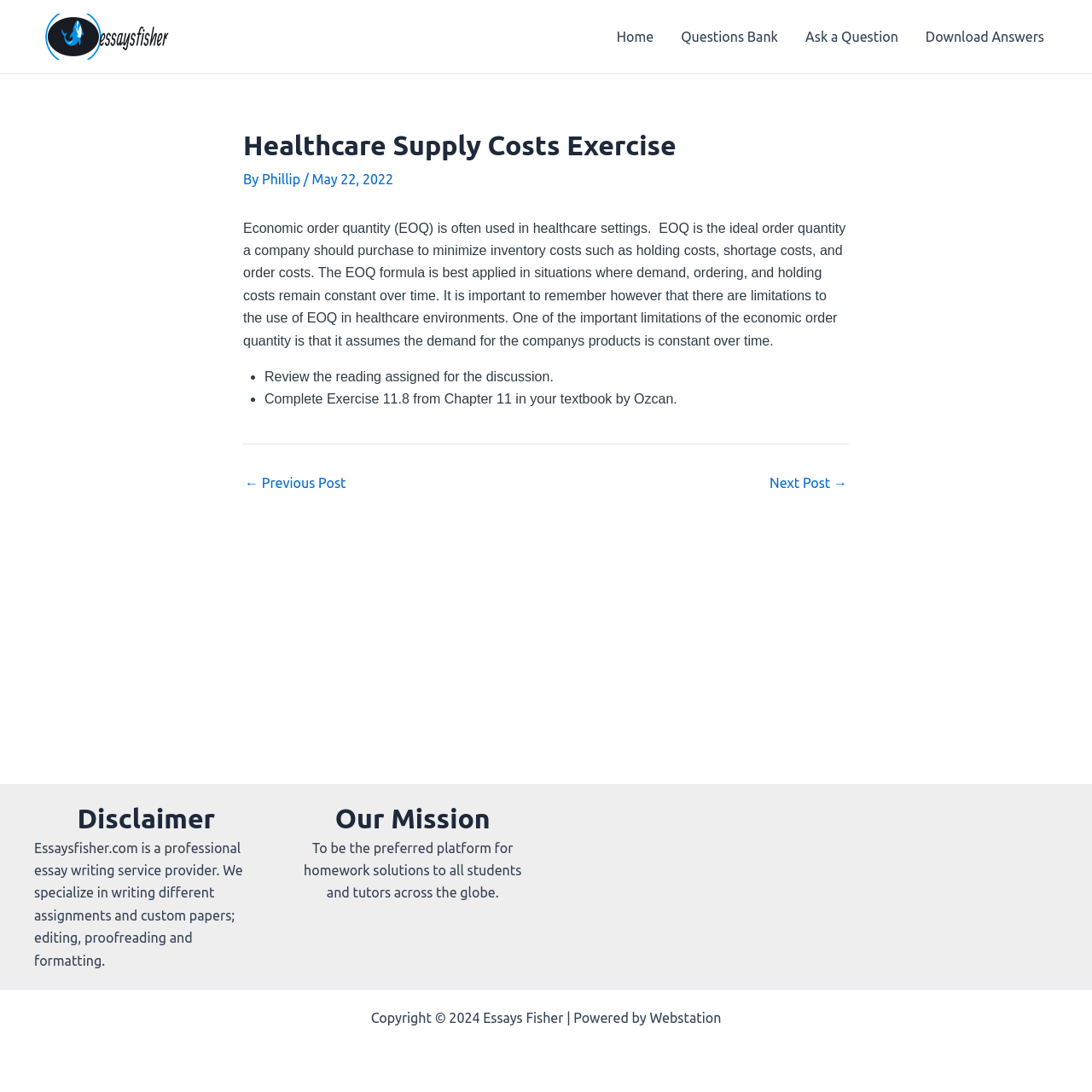Use a single word or phrase to respond to the question:
What is the purpose of the EOQ formula?

To minimize inventory costs